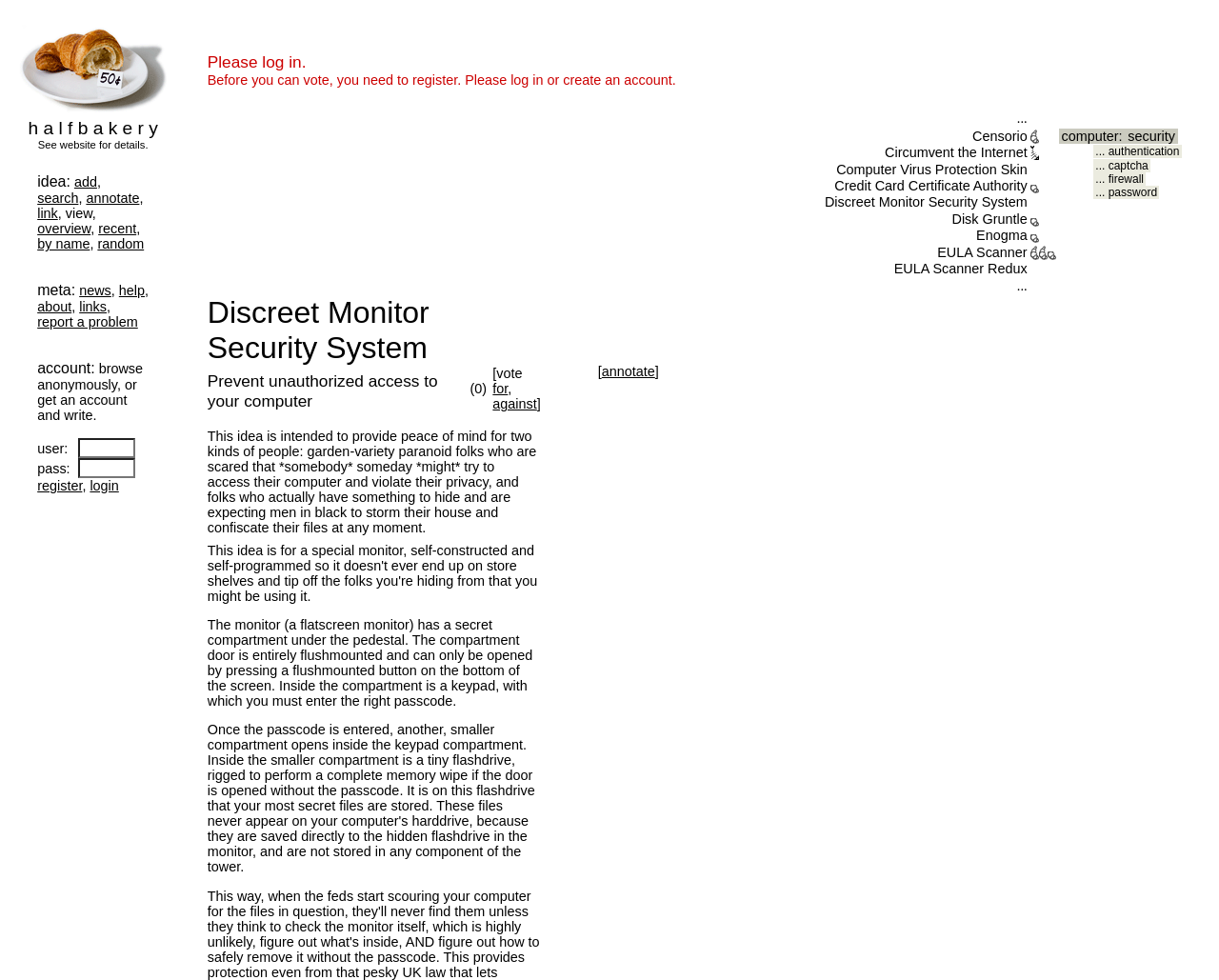What is the text above the table with idea links?
Identify the answer in the screenshot and reply with a single word or phrase.

See website for details.